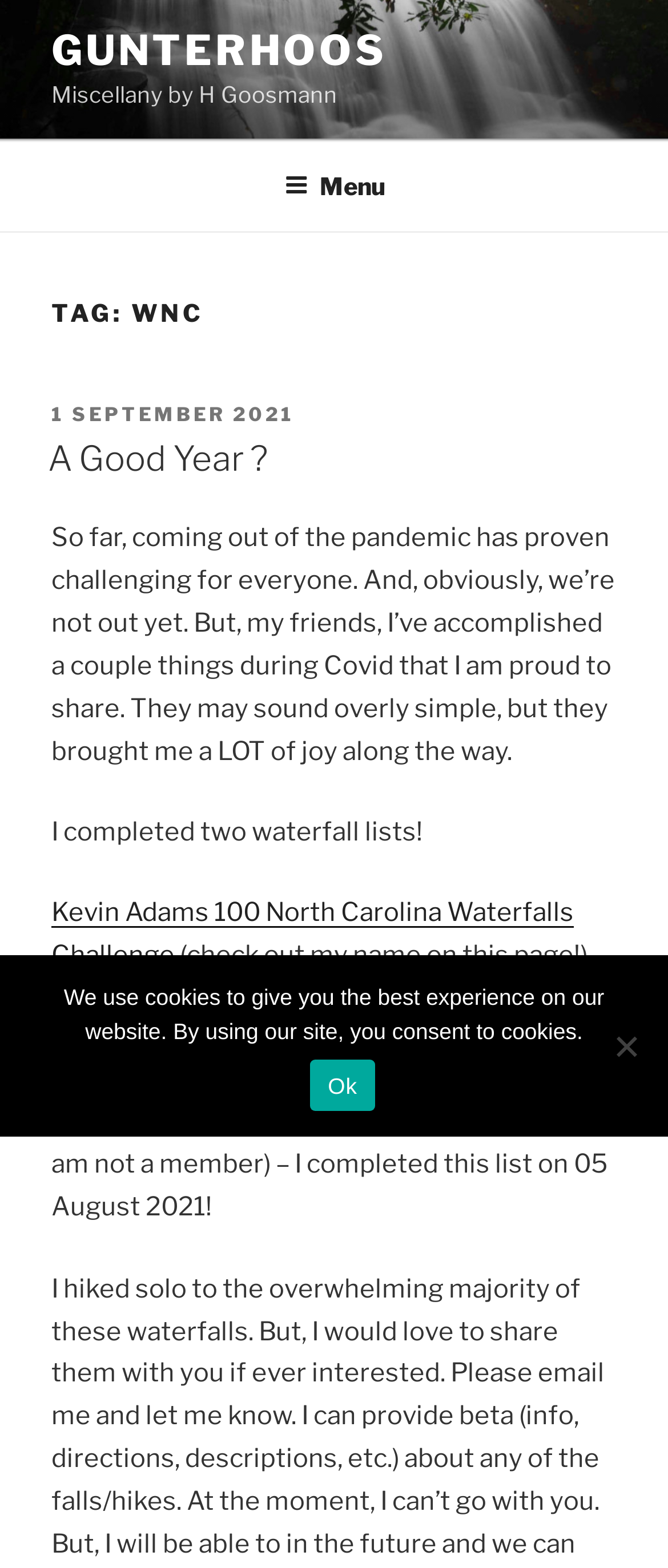What is the date of the latest article?
Based on the image, answer the question with as much detail as possible.

The date of the latest article can be found in the link element '1 SEPTEMBER 2021' which is located in the main content area of the webpage, below the heading 'TAG: WNC'.